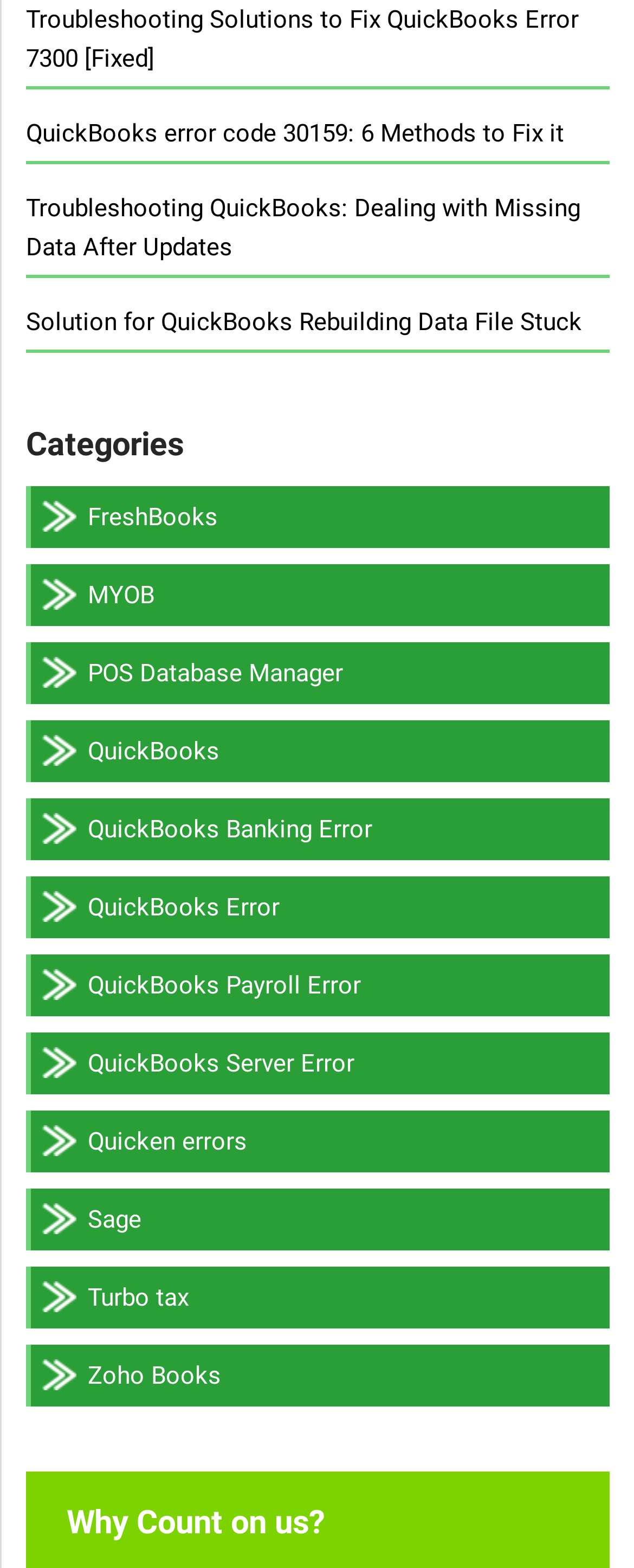Locate the bounding box coordinates of the area to click to fulfill this instruction: "Explore the solution for QuickBooks Rebuilding Data File Stuck". The bounding box should be presented as four float numbers between 0 and 1, in the order [left, top, right, bottom].

[0.041, 0.196, 0.918, 0.215]